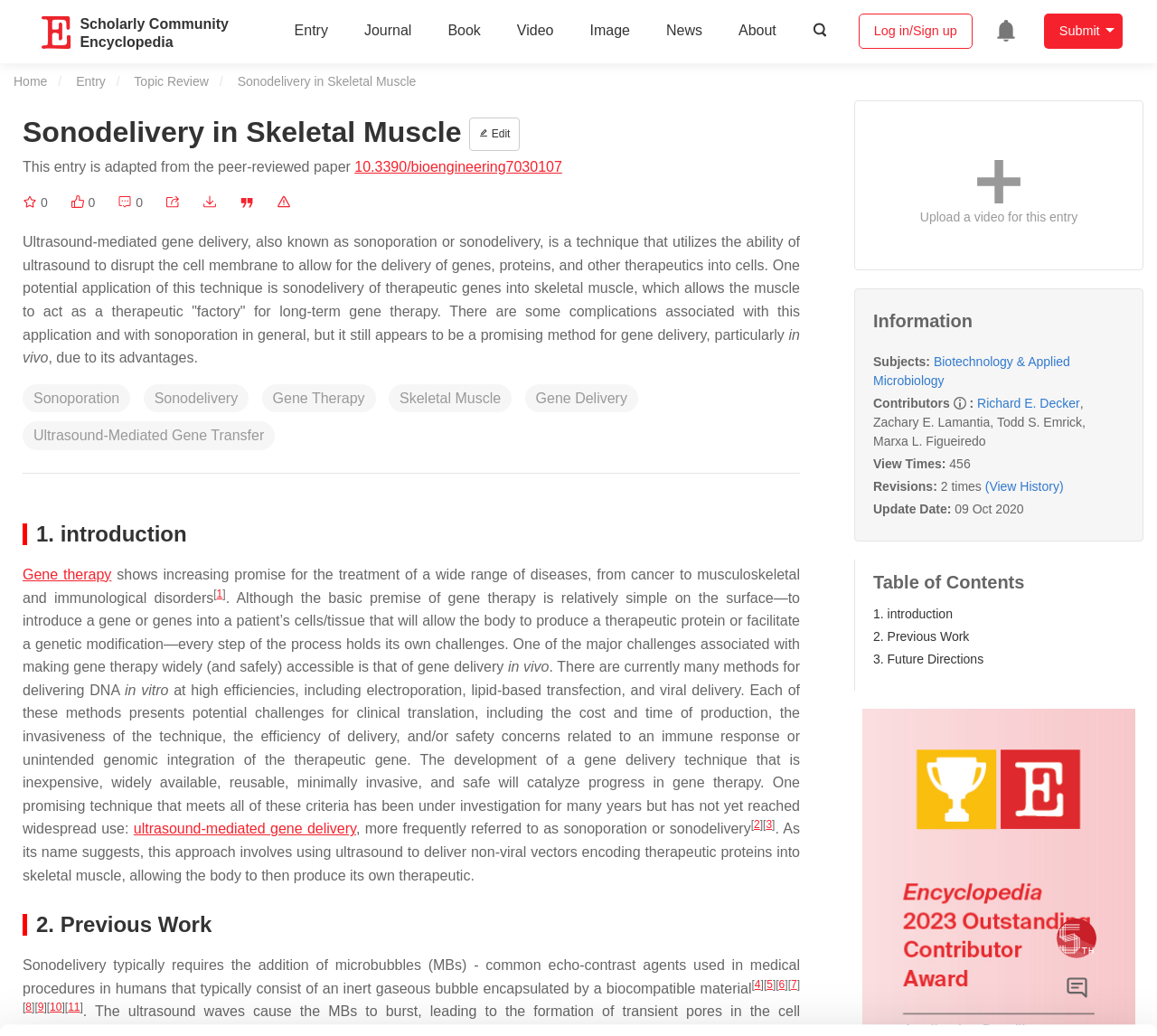Can you find the bounding box coordinates for the element that needs to be clicked to execute this instruction: "Click the 'Edit' link"? The coordinates should be given as four float numbers between 0 and 1, i.e., [left, top, right, bottom].

[0.406, 0.113, 0.45, 0.146]